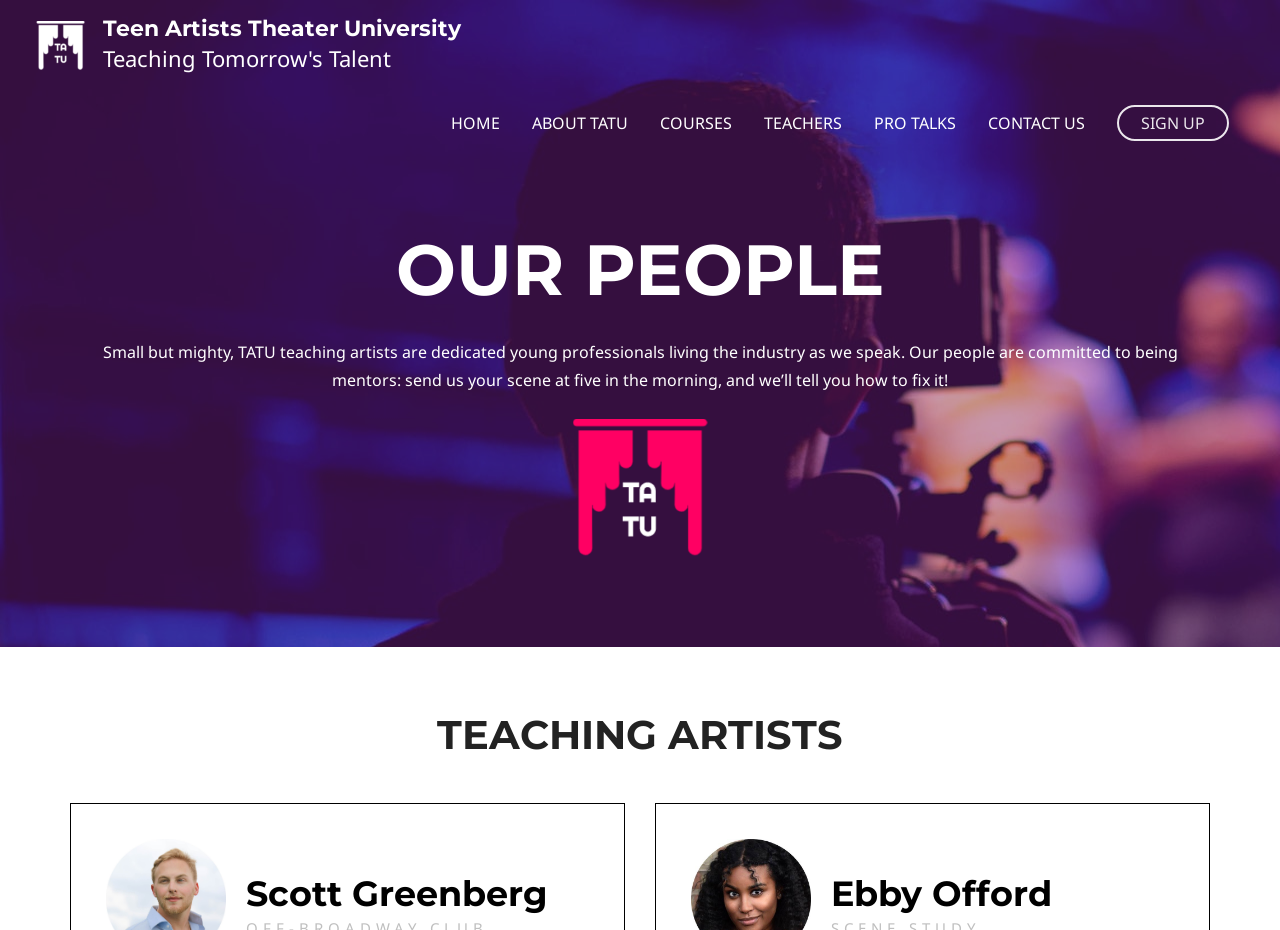Could you locate the bounding box coordinates for the section that should be clicked to accomplish this task: "view courses".

[0.503, 0.098, 0.584, 0.167]